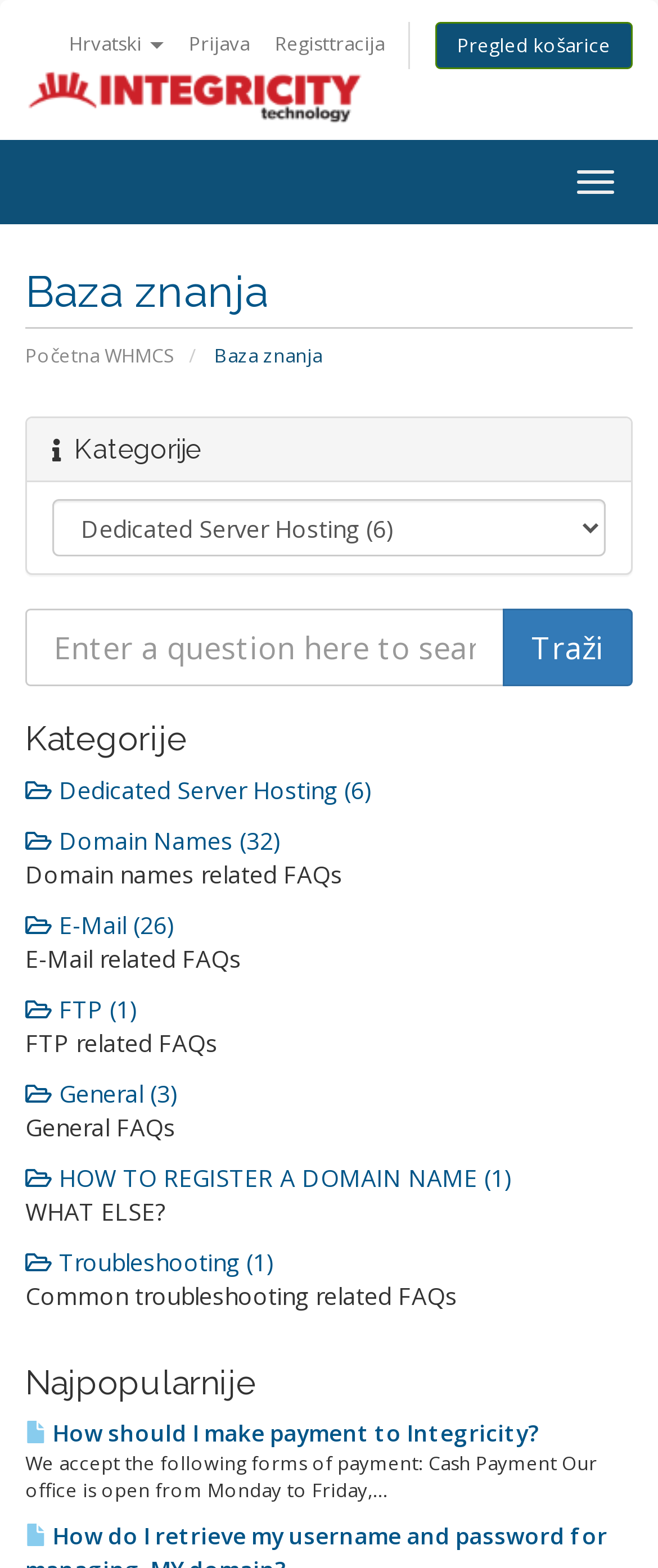Please identify the bounding box coordinates of the element I should click to complete this instruction: 'Search the knowledge base'. The coordinates should be given as four float numbers between 0 and 1, like this: [left, top, right, bottom].

[0.764, 0.388, 0.962, 0.438]